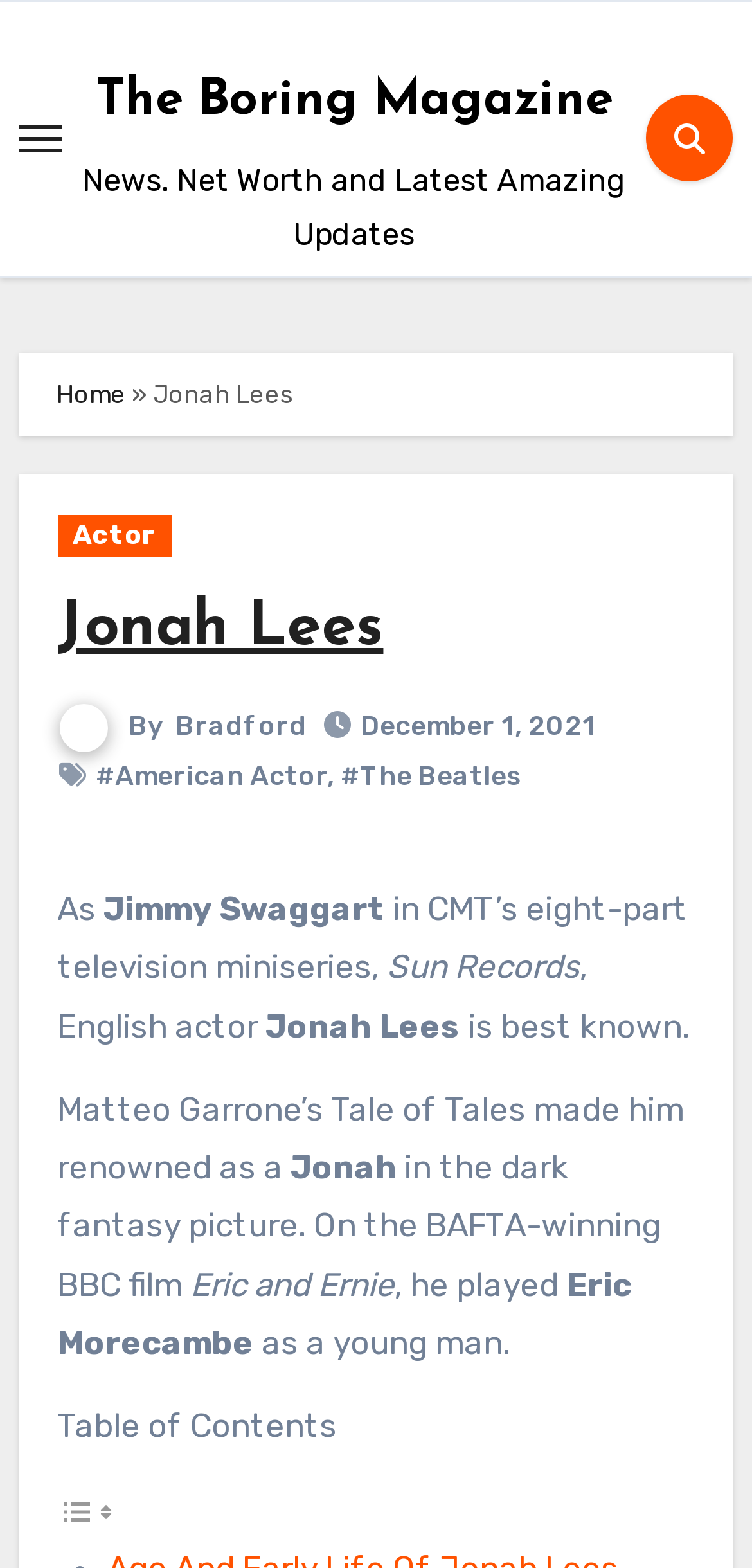Provide a short, one-word or phrase answer to the question below:
What is the date of the article about Jonah Lees?

December 1, 2021